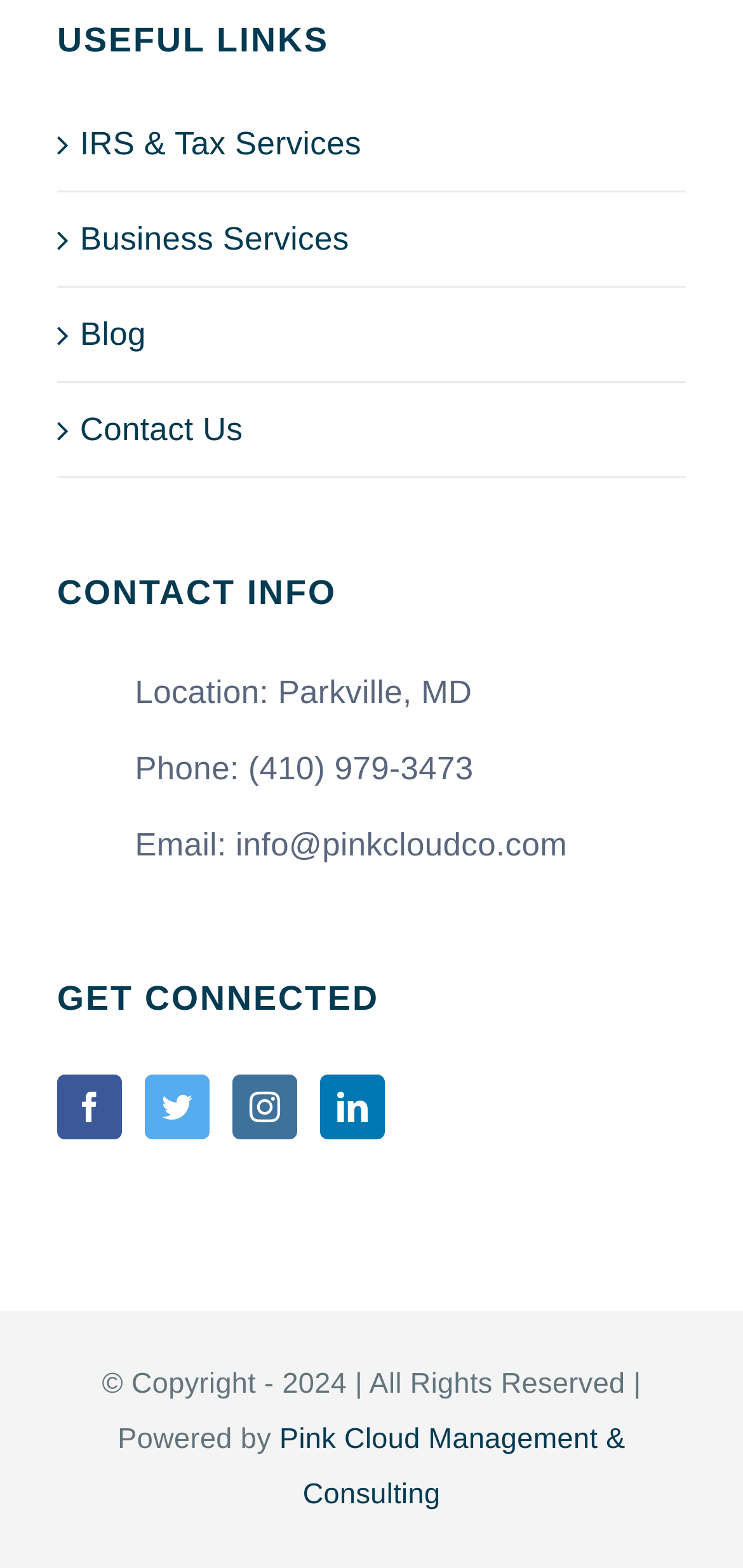Locate the coordinates of the bounding box for the clickable region that fulfills this instruction: "Visit Pink Cloud Management & Consulting".

[0.376, 0.908, 0.842, 0.963]